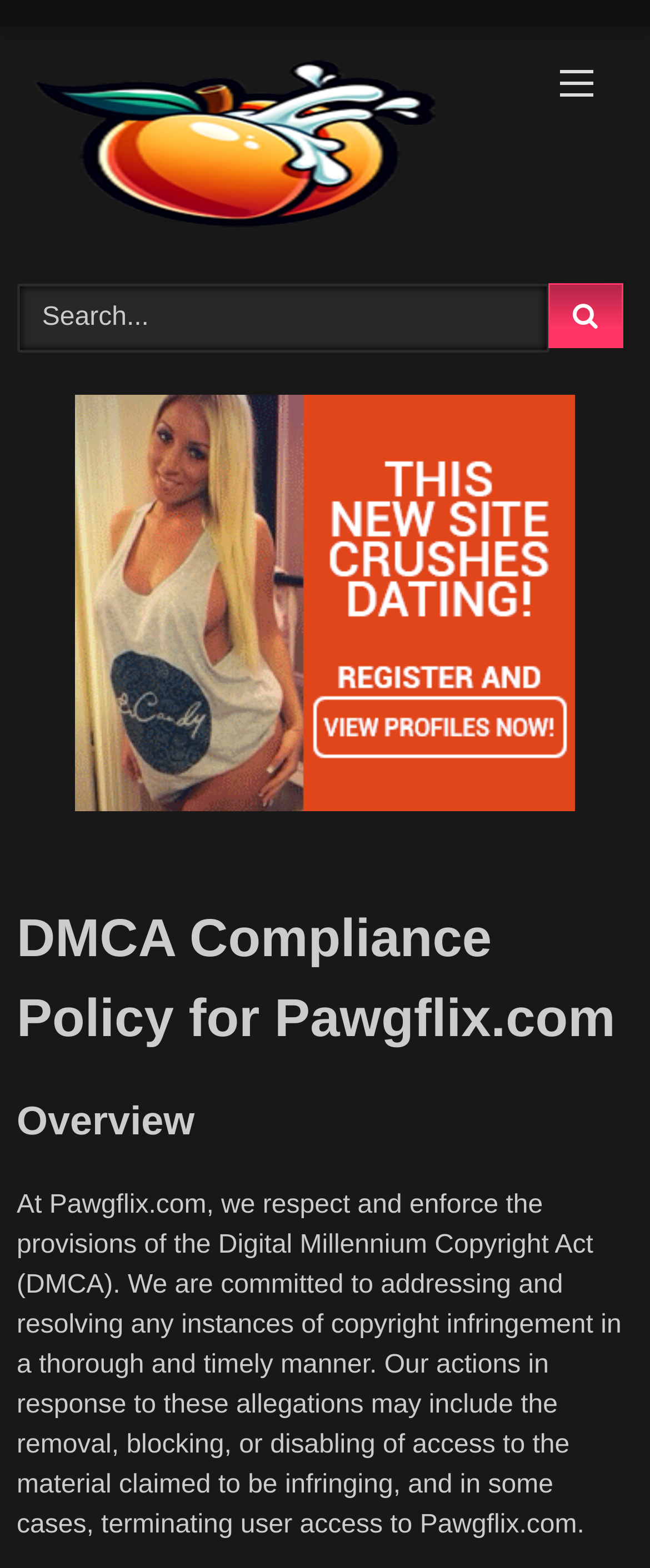What is the icon on the top right corner?
Provide a detailed and well-explained answer to the question.

I determined the icon on the top right corner to be a magnifying glass by its Unicode character '', which is commonly used to represent a search or magnifying glass icon.